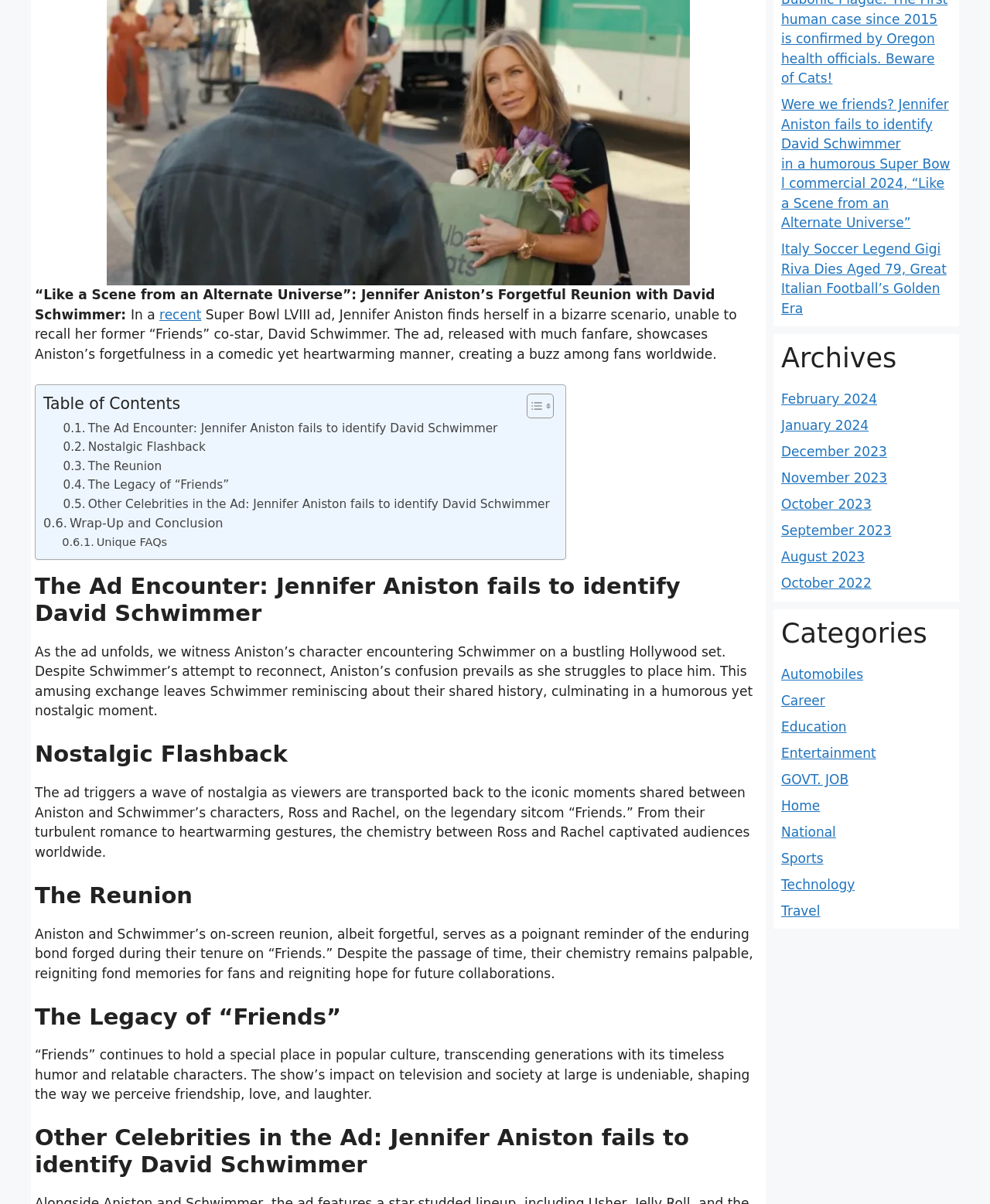Given the element description, predict the bounding box coordinates in the format (top-left x, top-left y, bottom-right x, bottom-right y). Make sure all values are between 0 and 1. Here is the element description: February 2024

[0.789, 0.325, 0.886, 0.338]